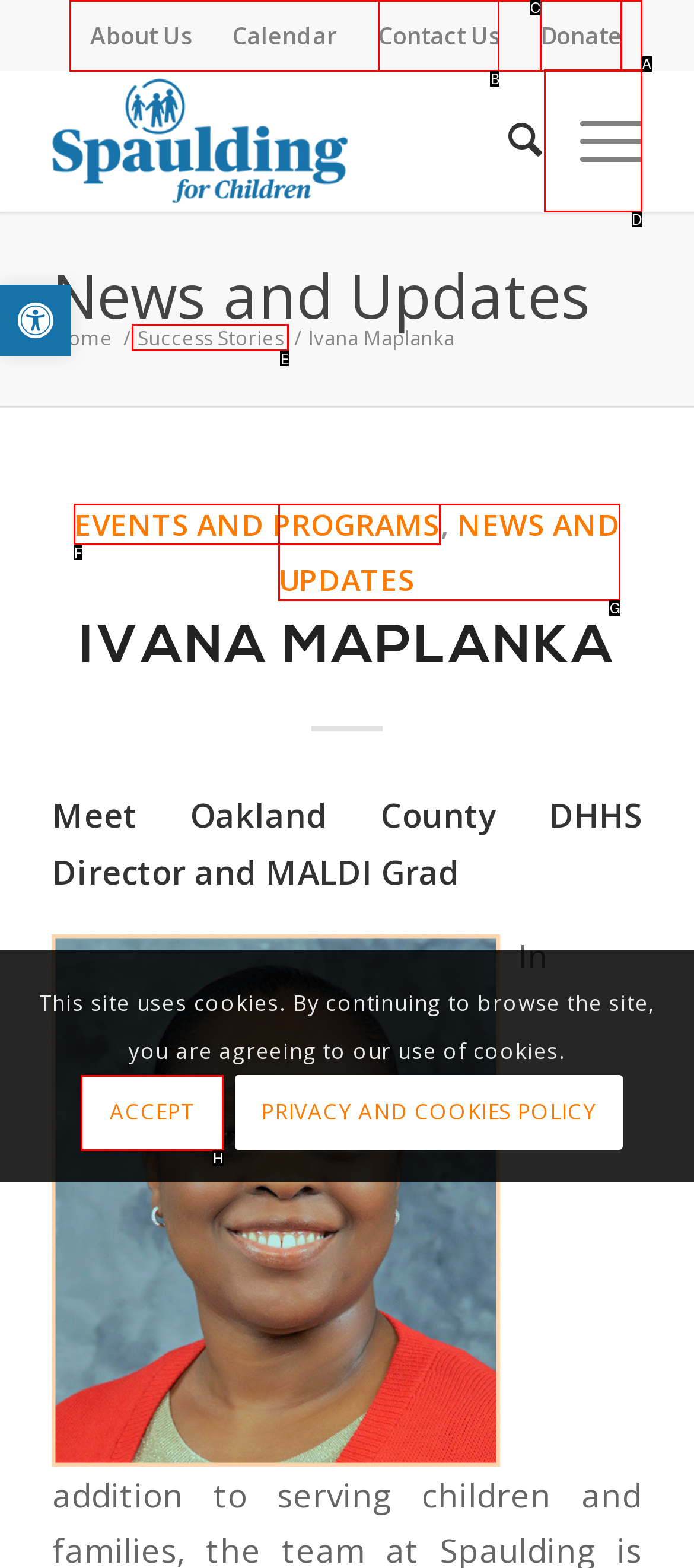Which HTML element fits the description: Success Stories? Respond with the letter of the appropriate option directly.

E